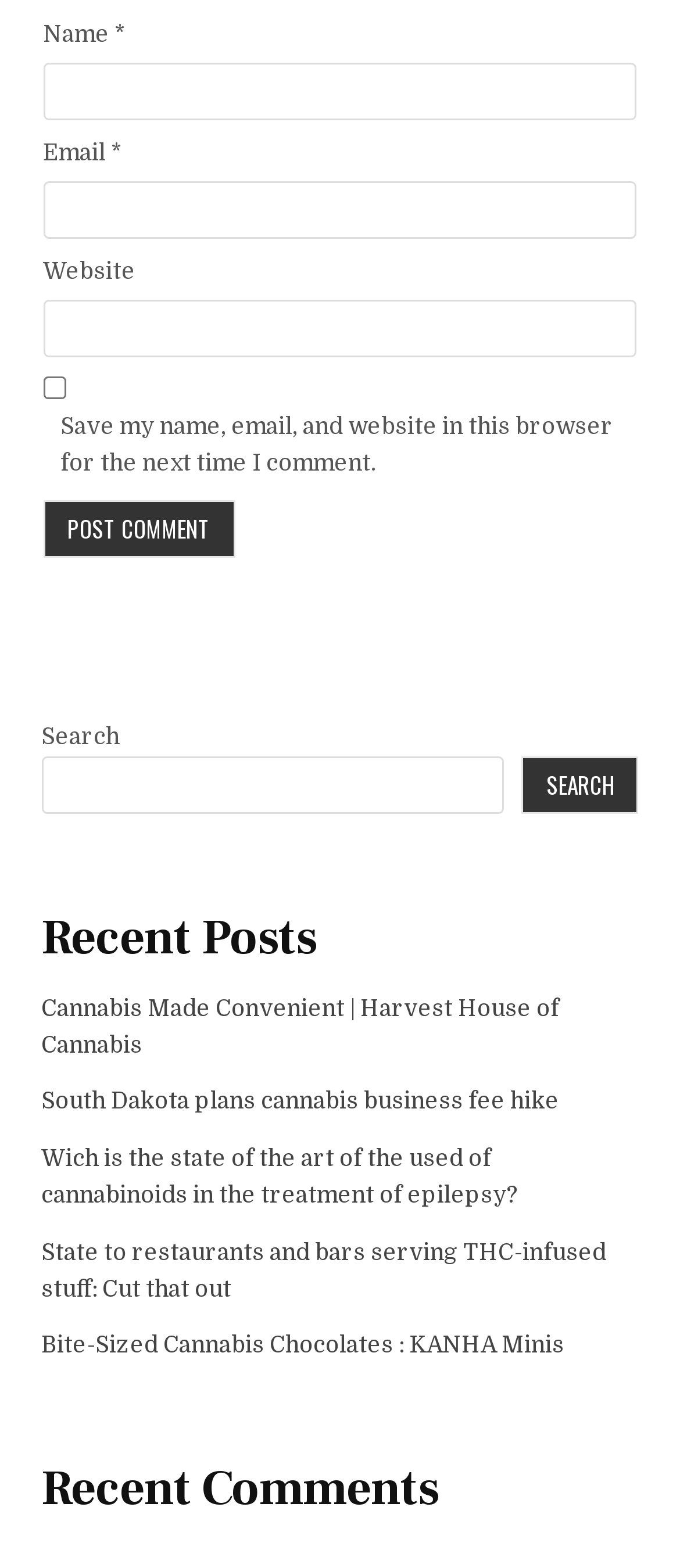Find the bounding box of the UI element described as: "Search". The bounding box coordinates should be given as four float values between 0 and 1, i.e., [left, top, right, bottom].

[0.767, 0.482, 0.939, 0.519]